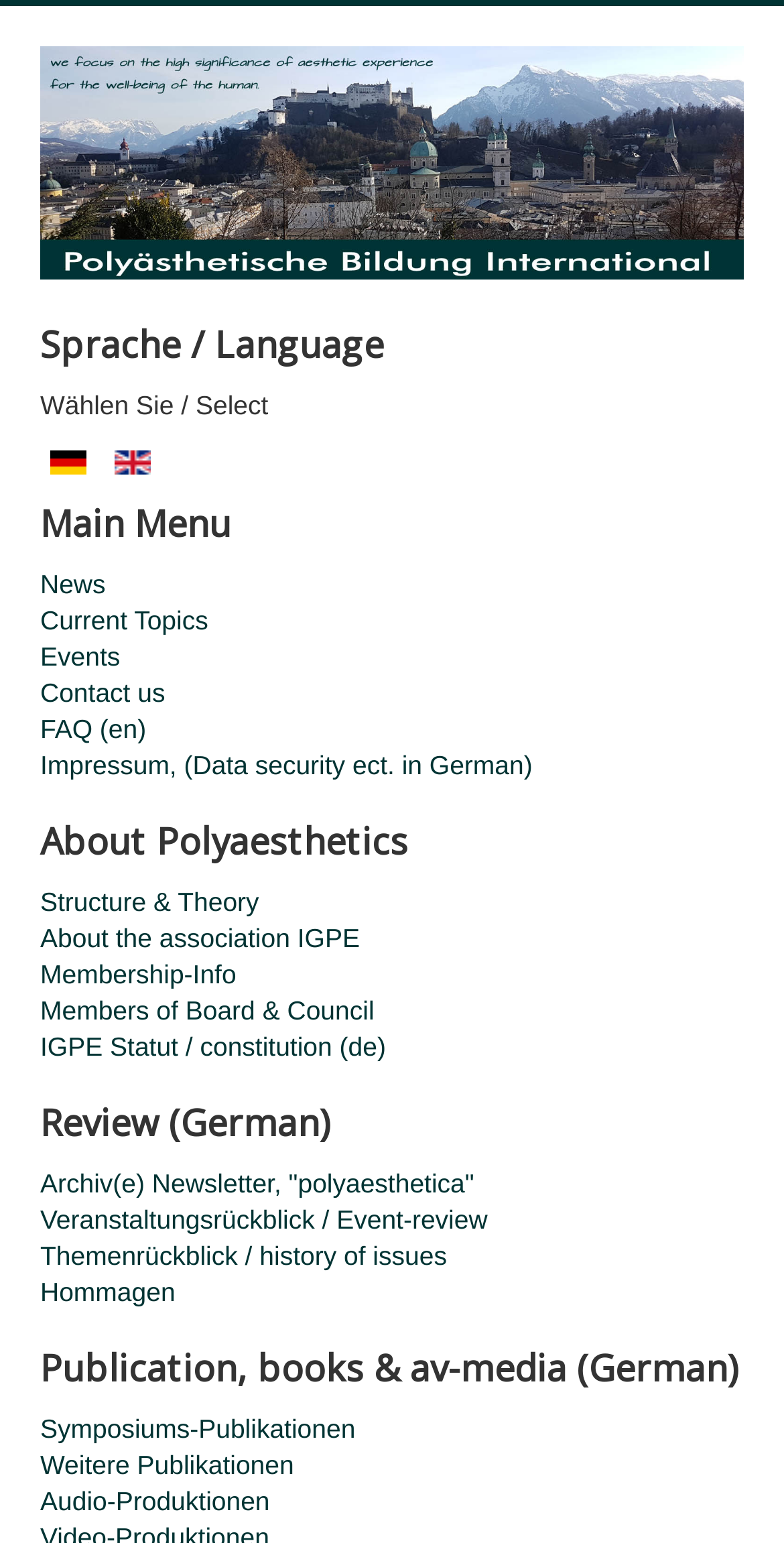What is the first main menu item?
Could you give a comprehensive explanation in response to this question?

I looked at the main menu section on the webpage and found that the first item is 'News', which is a link.